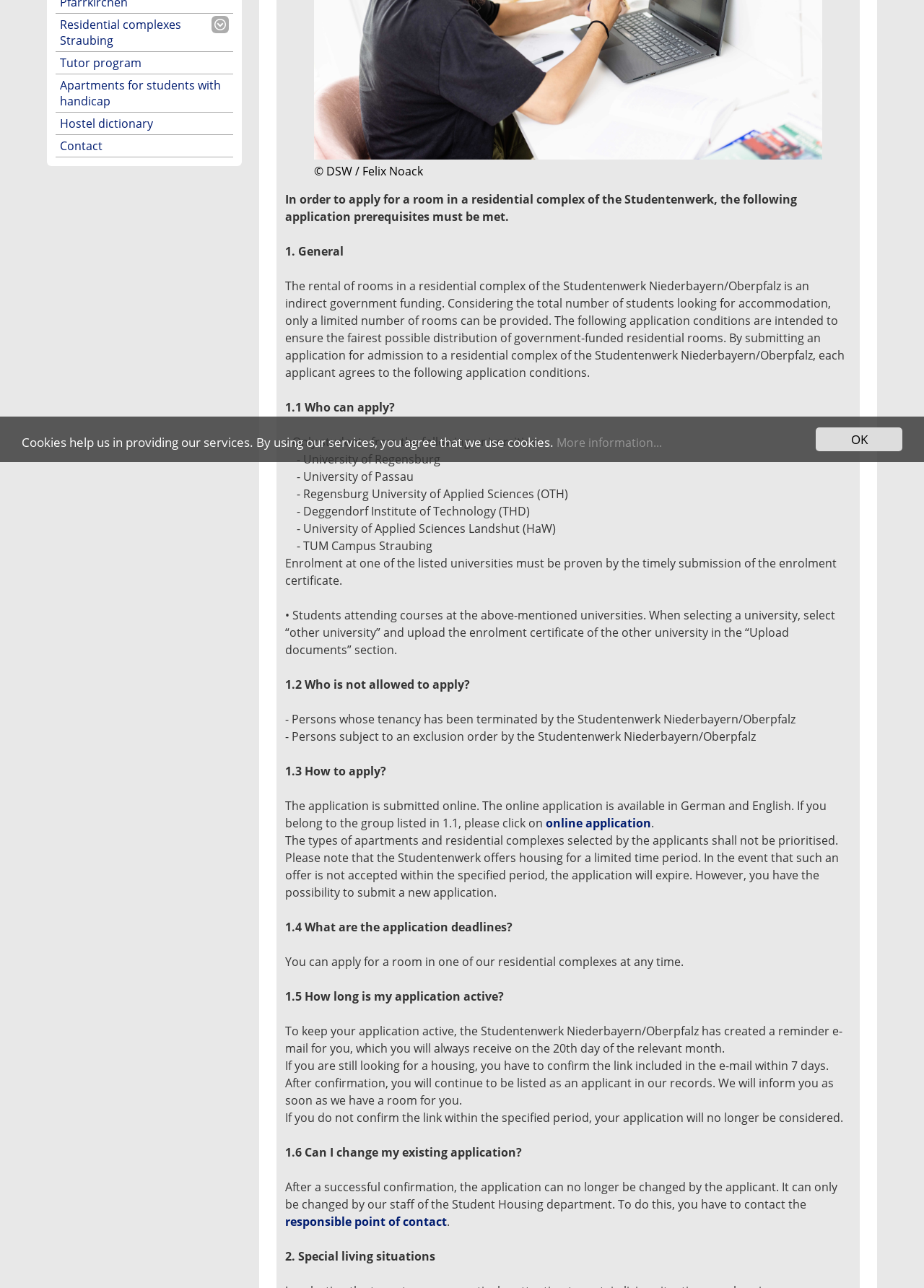Locate the UI element described as follows: "Residential complexes Straubing". Return the bounding box coordinates as four float numbers between 0 and 1 in the order [left, top, right, bottom].

[0.06, 0.011, 0.252, 0.04]